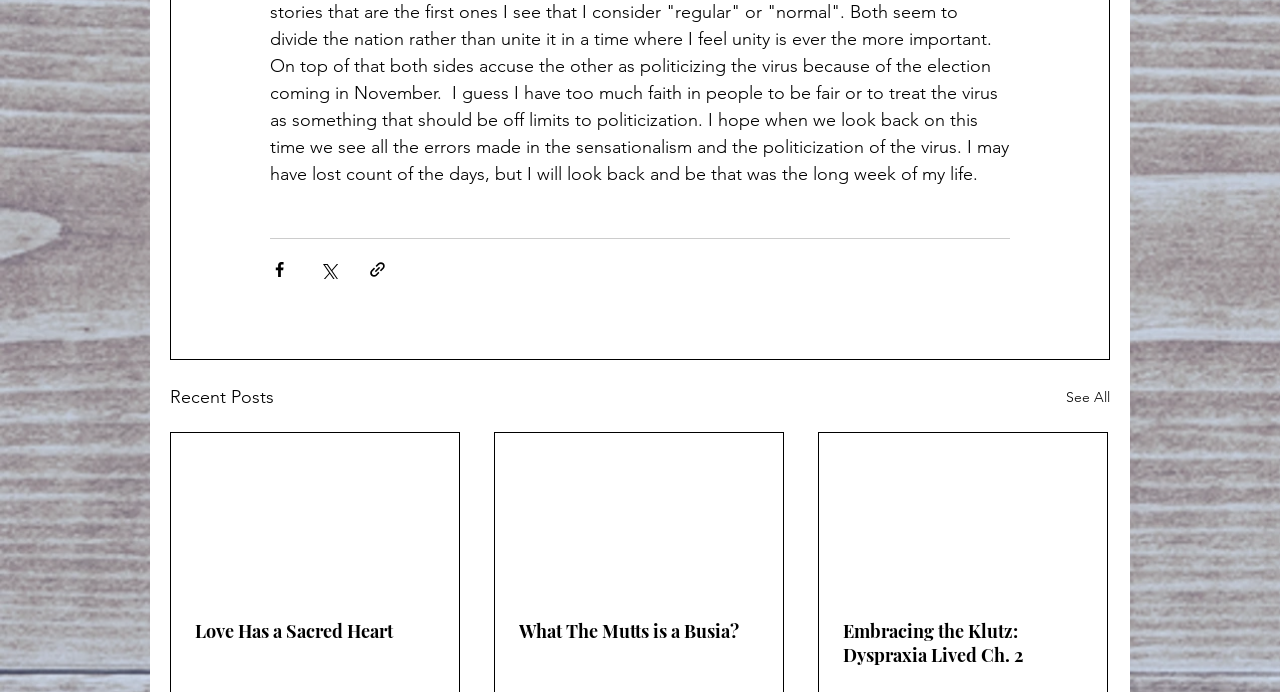What is the purpose of the buttons on the top?
By examining the image, provide a one-word or phrase answer.

Share posts